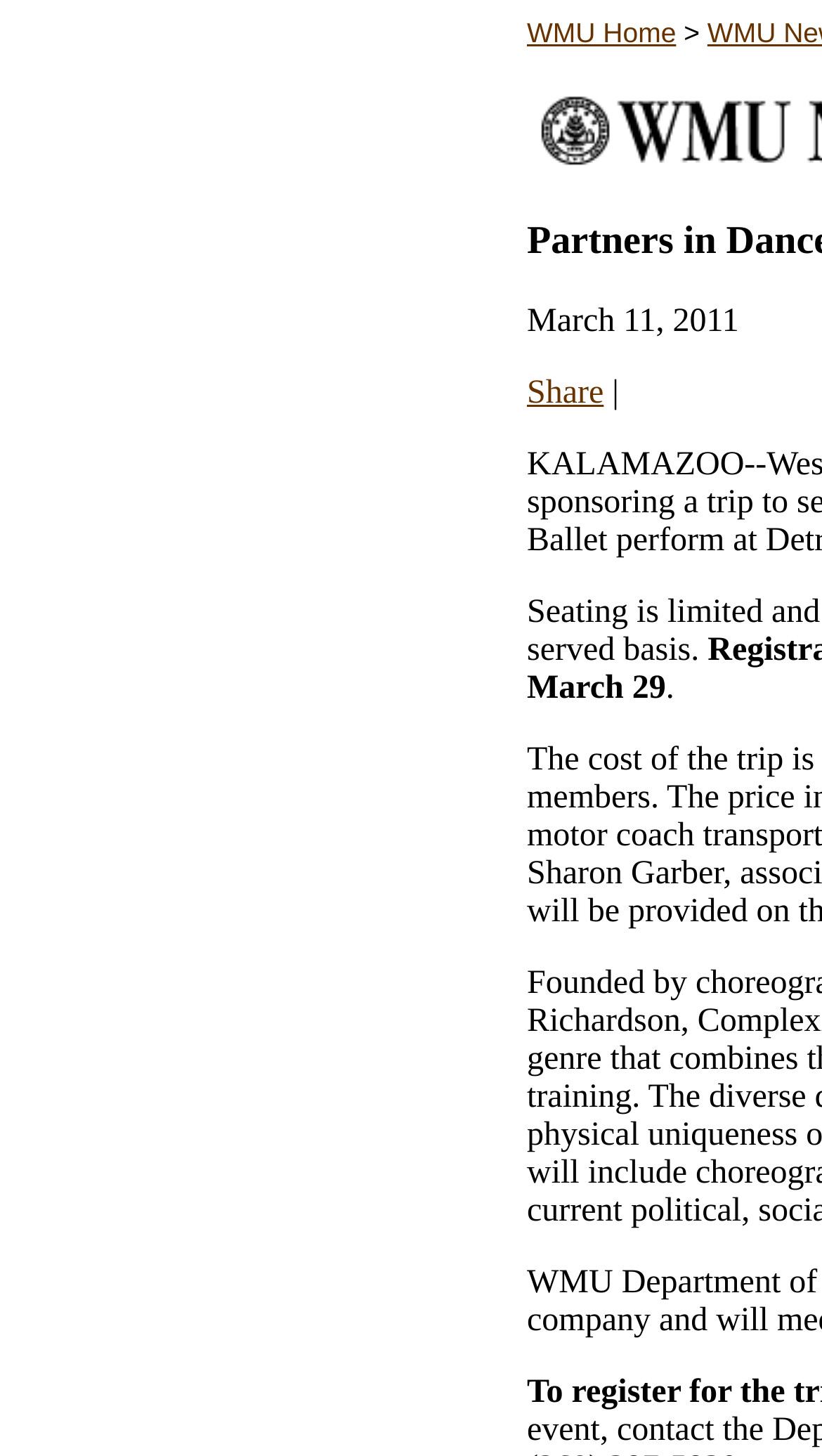For the following element description, predict the bounding box coordinates in the format (top-left x, top-left y, bottom-right x, bottom-right y). All values should be floating point numbers between 0 and 1. Description: WMU Home

[0.641, 0.012, 0.884, 0.041]